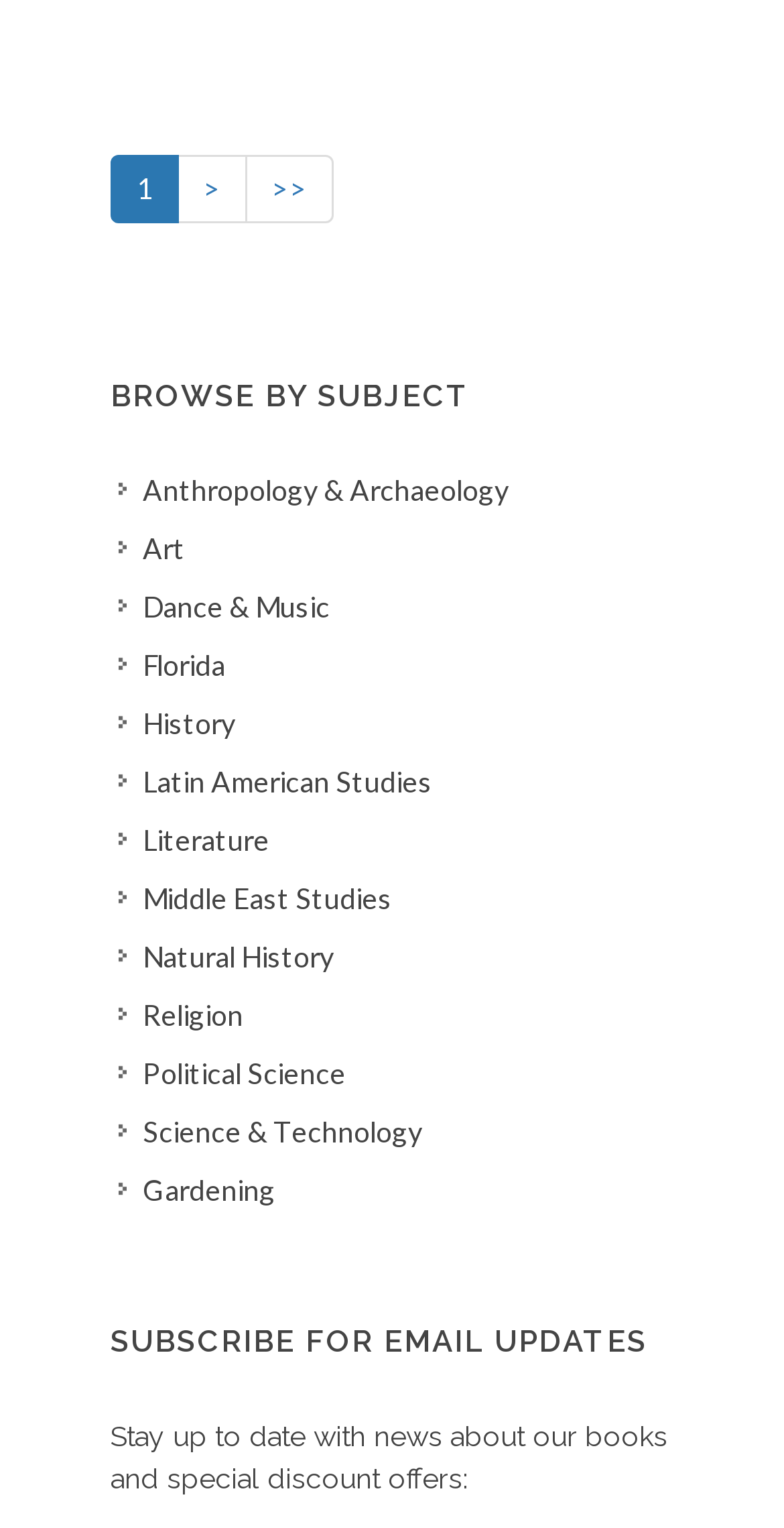Using the provided description Dance & Music, find the bounding box coordinates for the UI element. Provide the coordinates in (top-left x, top-left y, bottom-right x, bottom-right y) format, ensuring all values are between 0 and 1.

[0.151, 0.384, 0.428, 0.411]